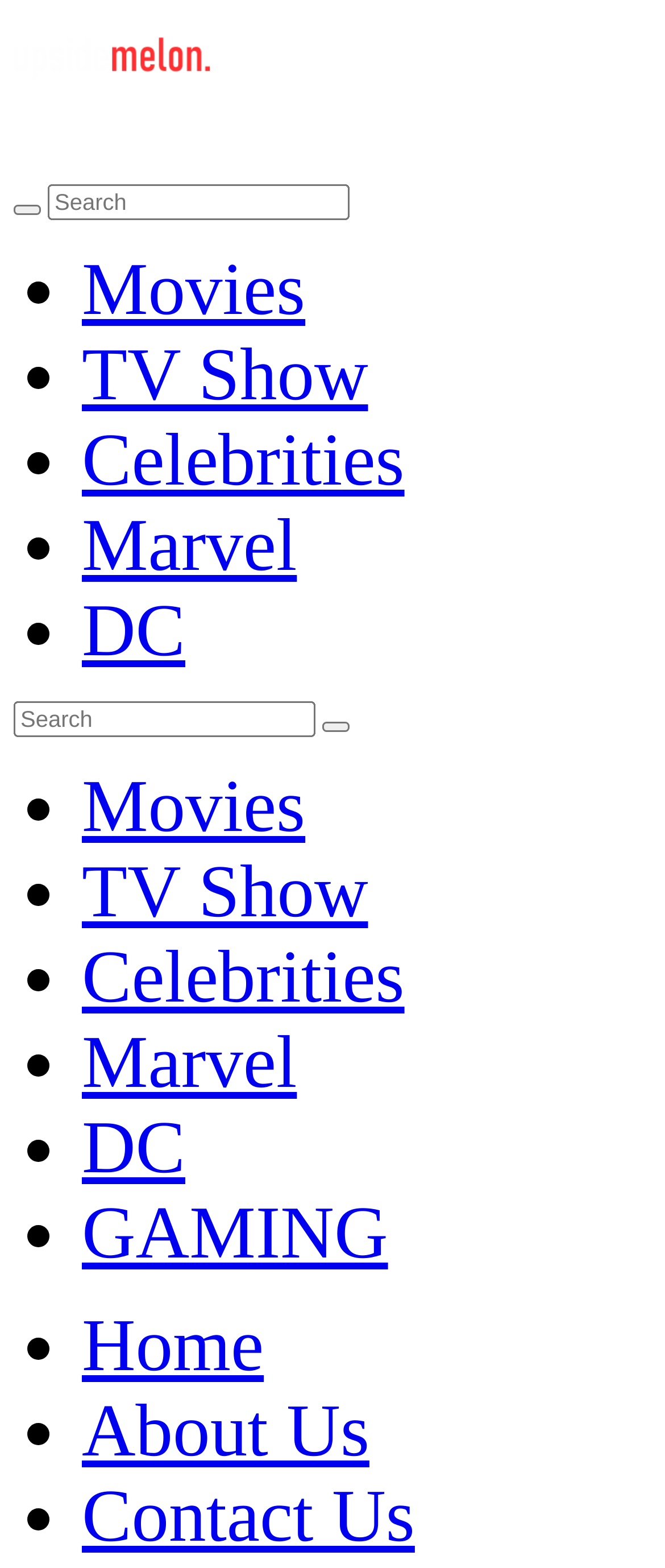Can you specify the bounding box coordinates of the area that needs to be clicked to fulfill the following instruction: "Toggle Dark Mode"?

[0.021, 0.07, 0.103, 0.106]